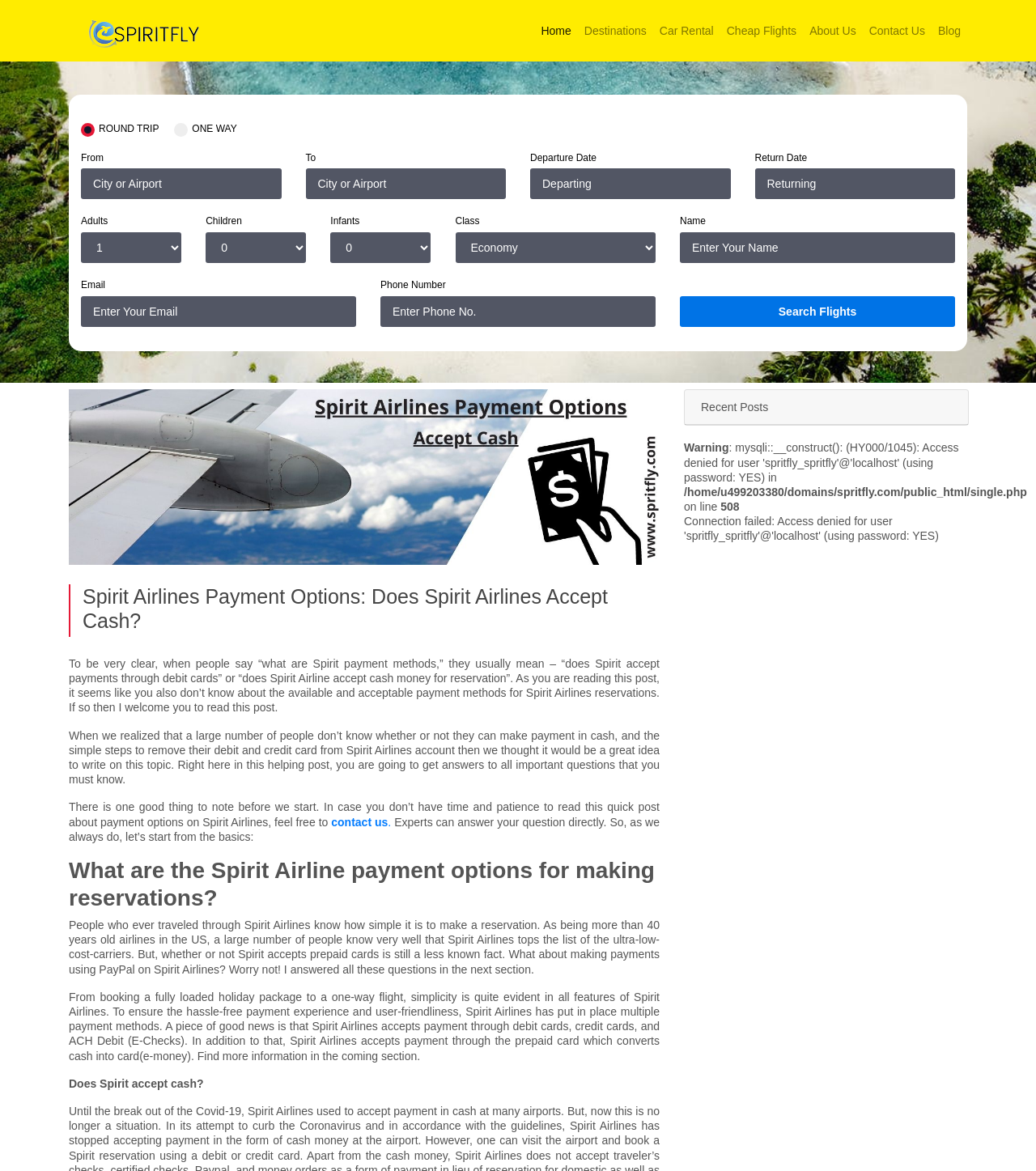Please pinpoint the bounding box coordinates for the region I should click to adhere to this instruction: "Enter your name in the textbox".

None